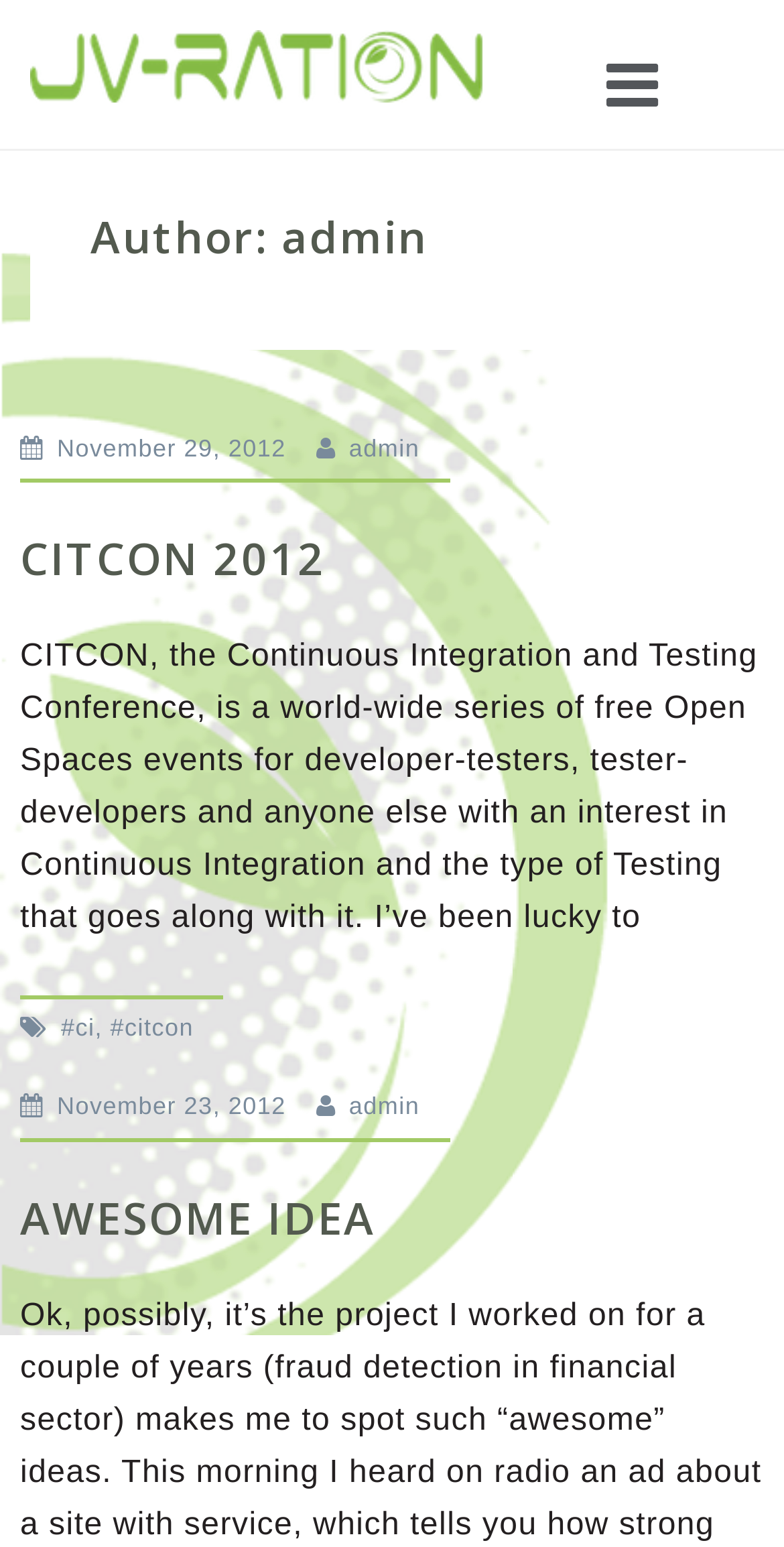Respond with a single word or phrase:
What is the date of the second article?

November 23, 2012